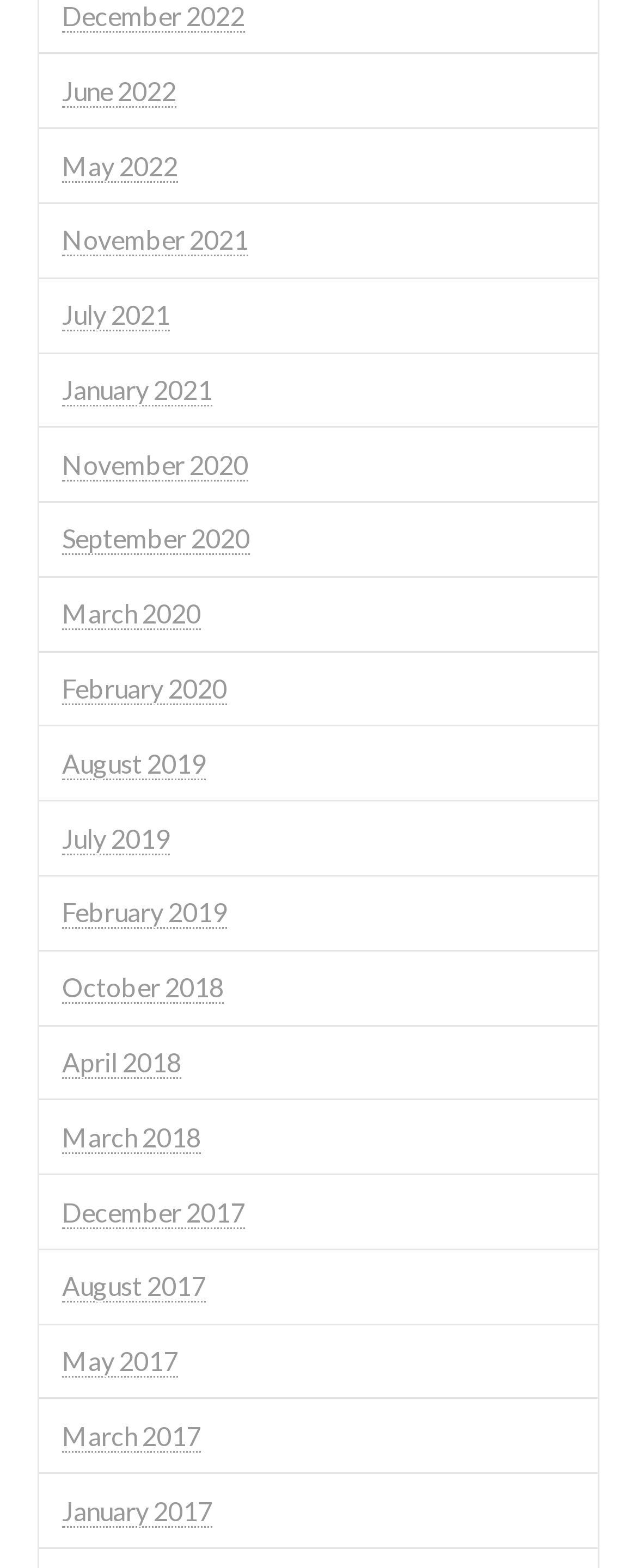Locate the bounding box coordinates of the element to click to perform the following action: 'view January 2021'. The coordinates should be given as four float values between 0 and 1, in the form of [left, top, right, bottom].

[0.097, 0.238, 0.333, 0.259]